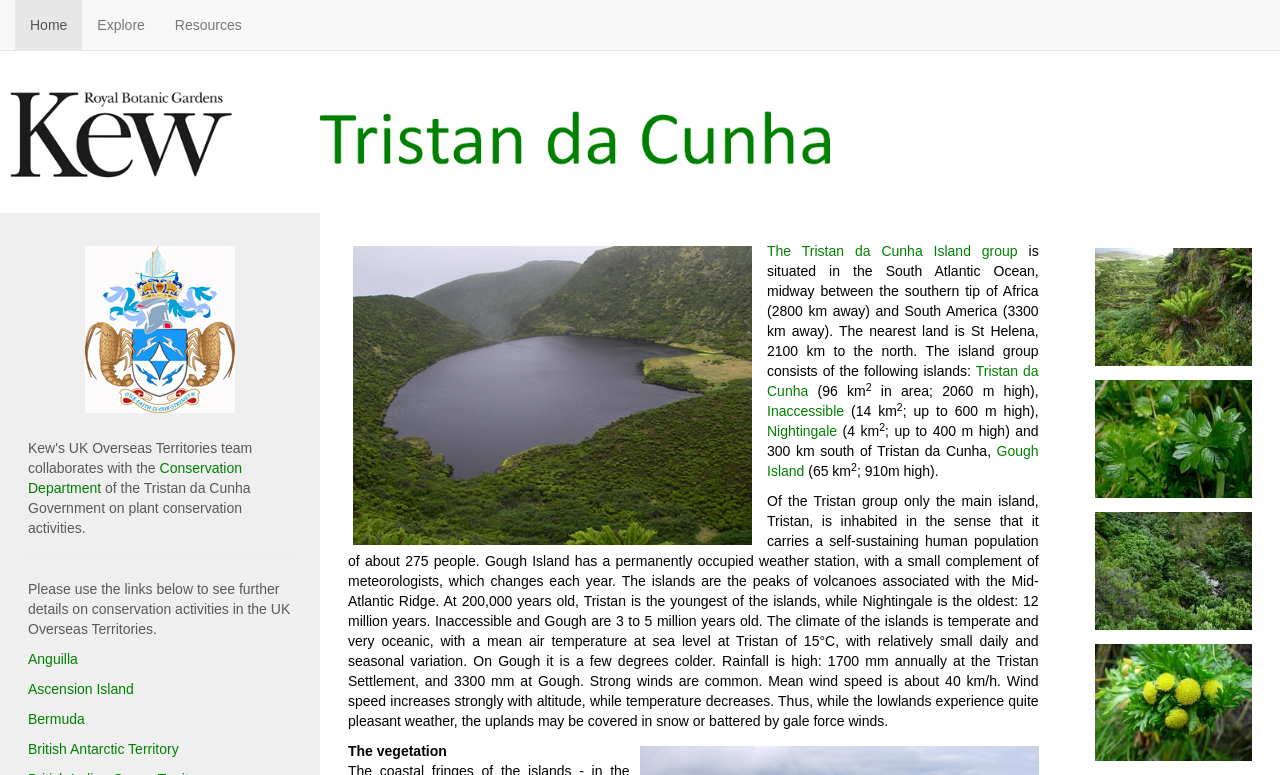Please reply to the following question using a single word or phrase: 
How many islands are in the Tristan da Cunha Island group?

Four